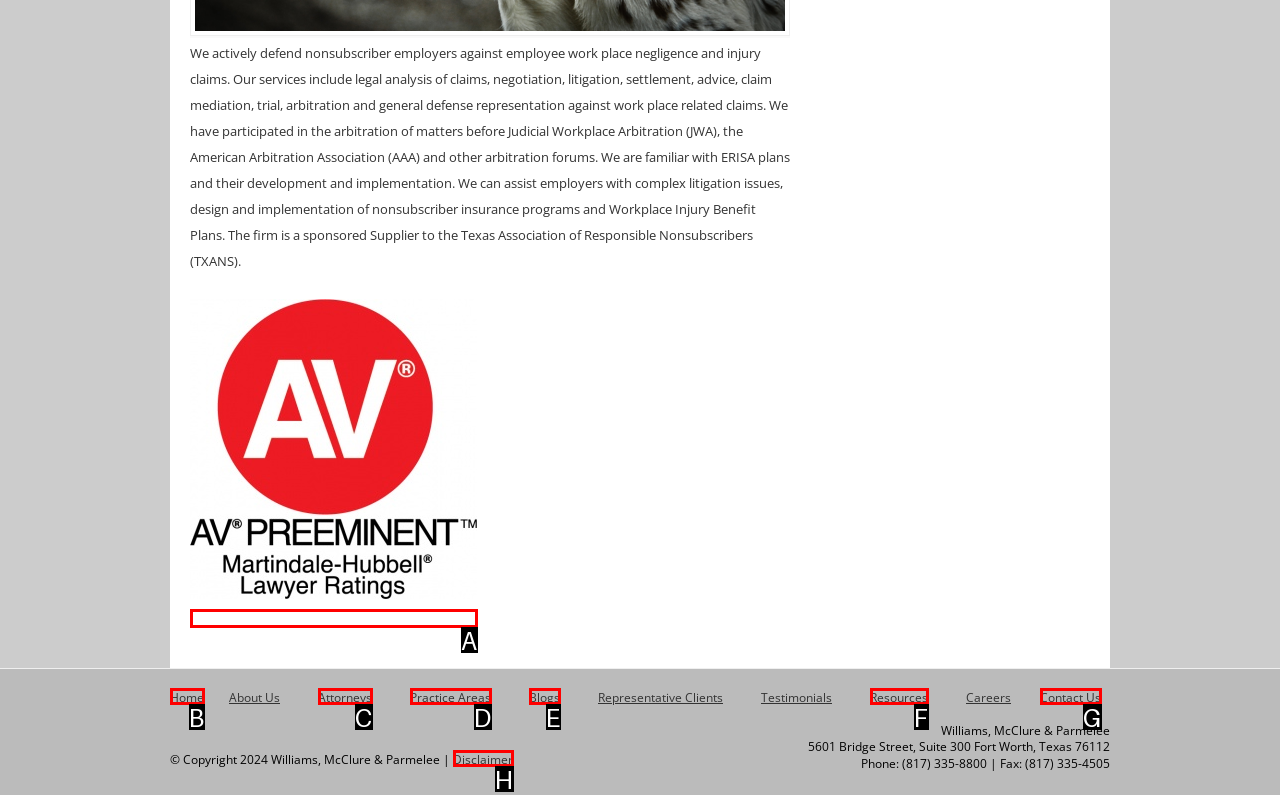Given the description: Home
Identify the letter of the matching UI element from the options.

B